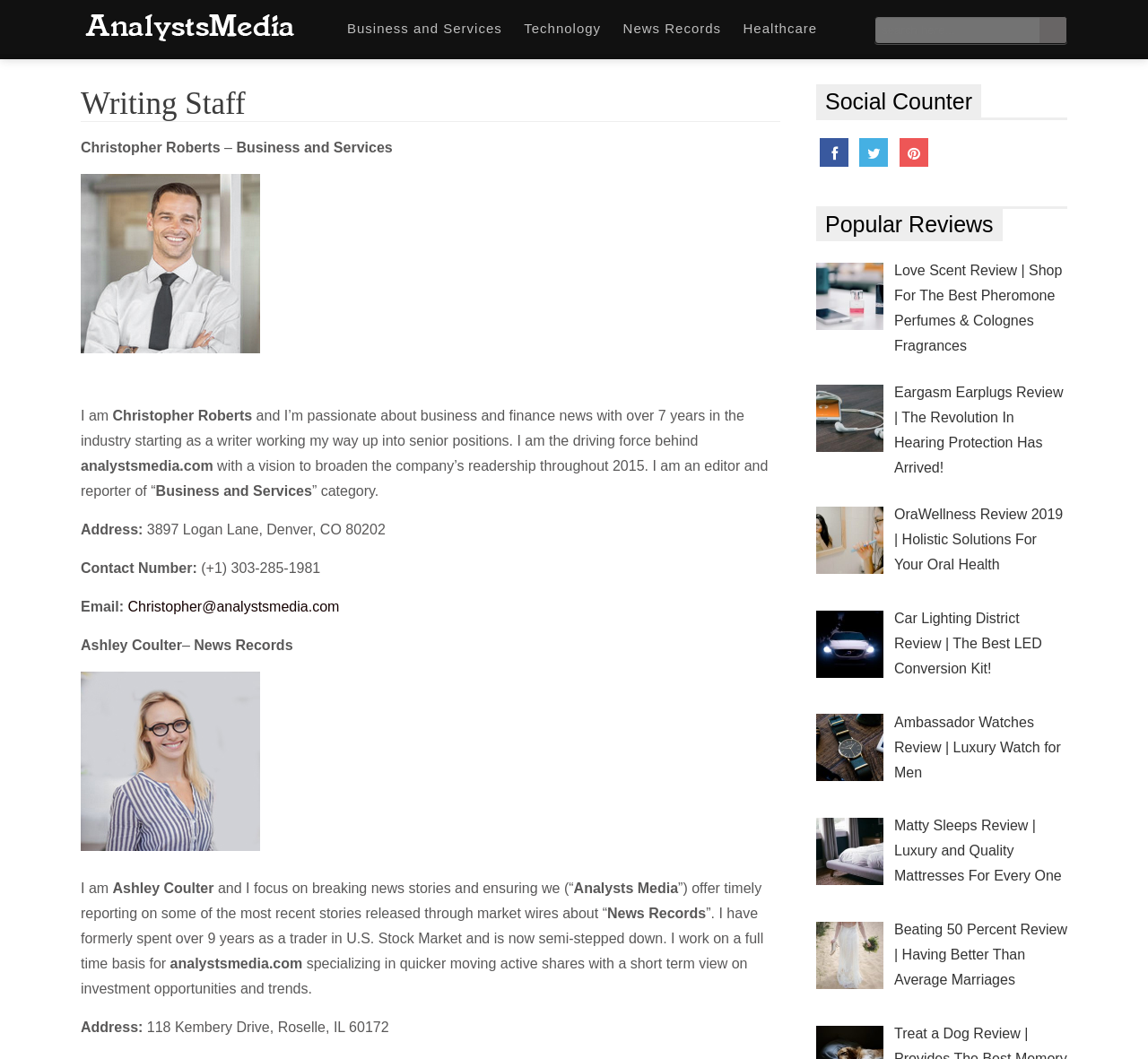Find the bounding box coordinates of the element I should click to carry out the following instruction: "contact Christopher Roberts".

[0.111, 0.566, 0.296, 0.58]